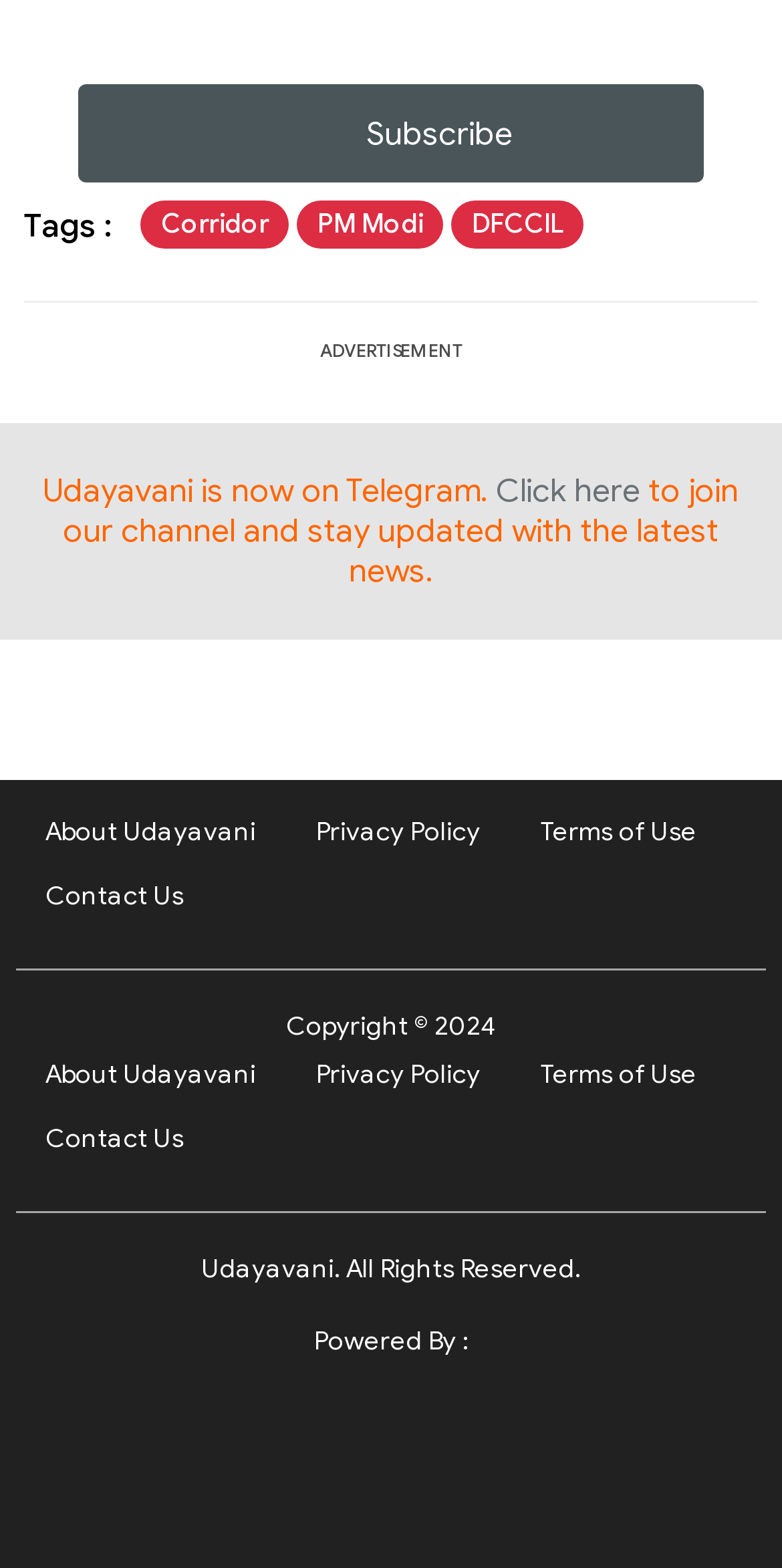Identify the bounding box coordinates for the UI element that matches this description: "DFCCIL".

[0.578, 0.128, 0.747, 0.159]